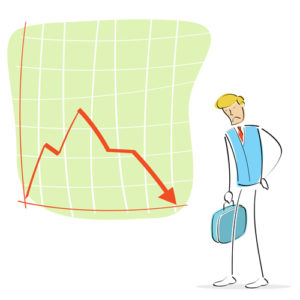What direction is the red line trending?
Please answer the question as detailed as possible.

The caption states that the red line 'sharply descends', which implies a downward direction. This suggests that the line is moving from a higher point to a lower point, indicating a decline or decrease. Therefore, the answer is 'Downward'.